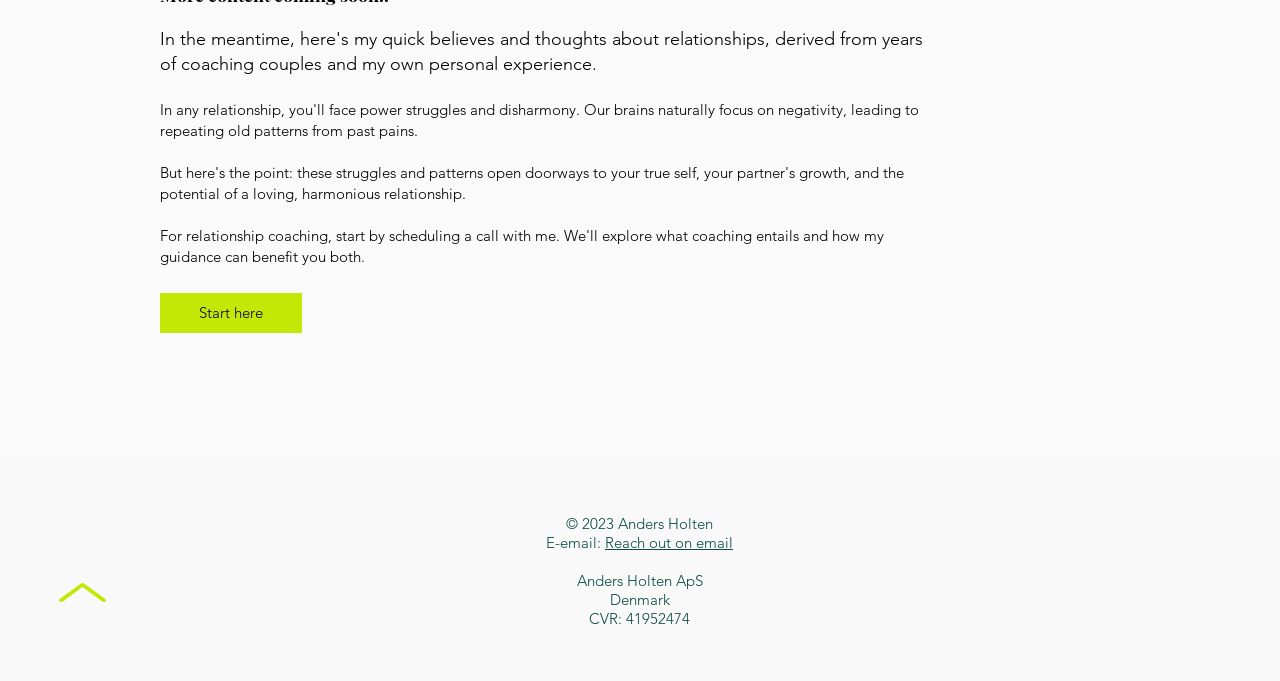Using the format (top-left x, top-left y, bottom-right x, bottom-right y), and given the element description, identify the bounding box coordinates within the screenshot: Reach out on email

[0.473, 0.783, 0.573, 0.811]